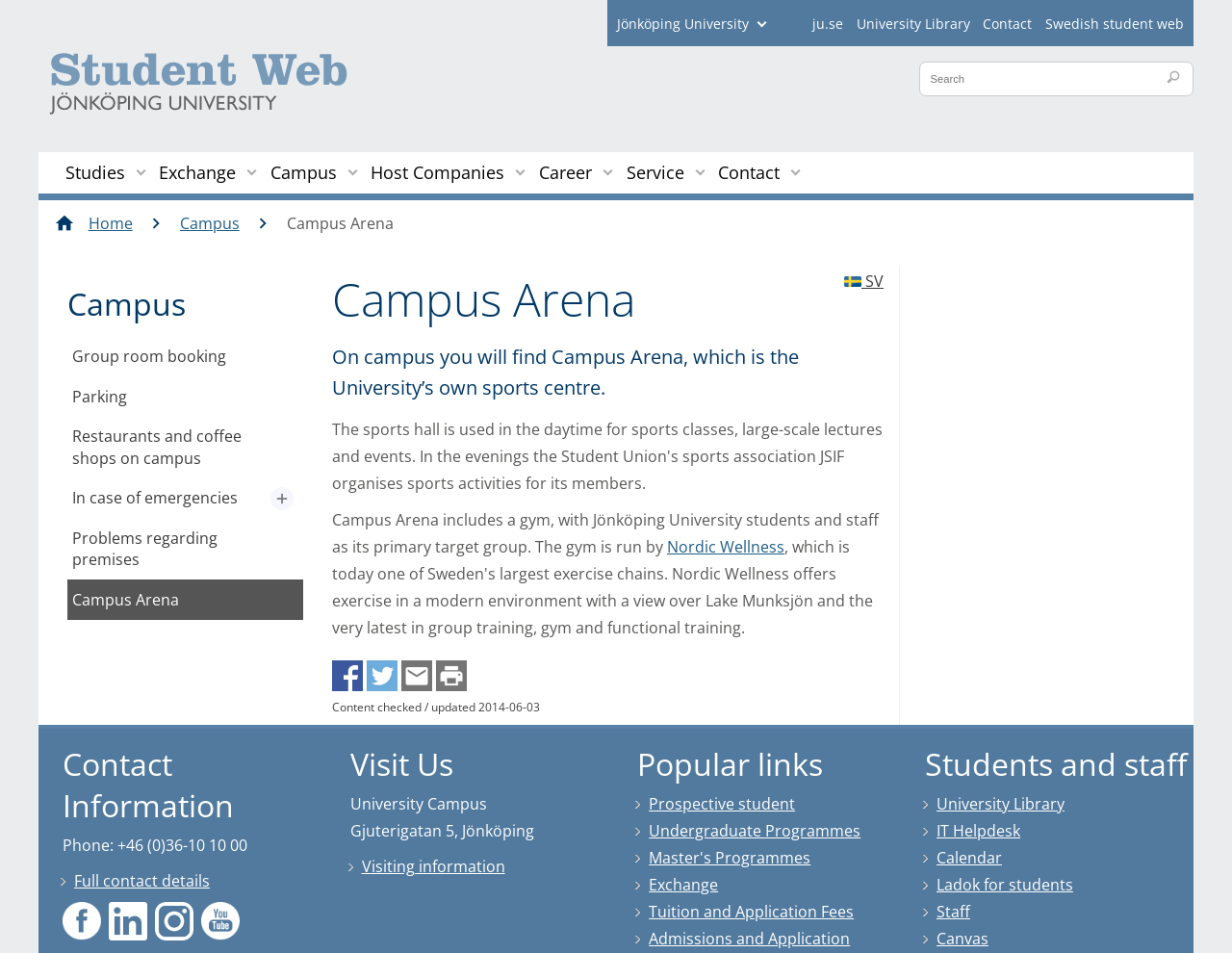Specify the bounding box coordinates of the area to click in order to execute this command: 'Share this page on Facebook'. The coordinates should consist of four float numbers ranging from 0 to 1, and should be formatted as [left, top, right, bottom].

[0.27, 0.708, 0.295, 0.73]